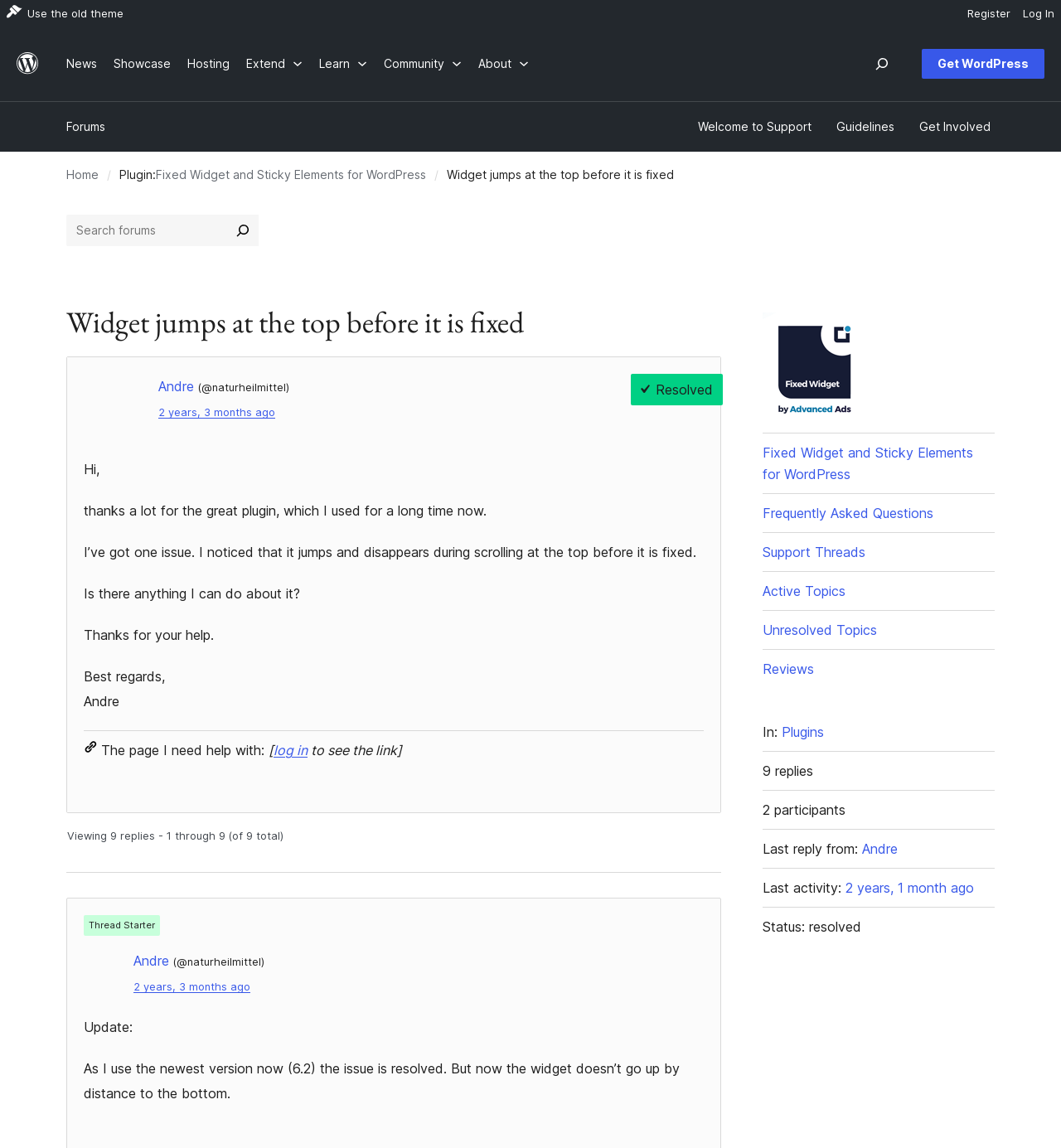Find the bounding box coordinates for the HTML element specified by: "2 years, 3 months ago".

[0.149, 0.354, 0.259, 0.365]